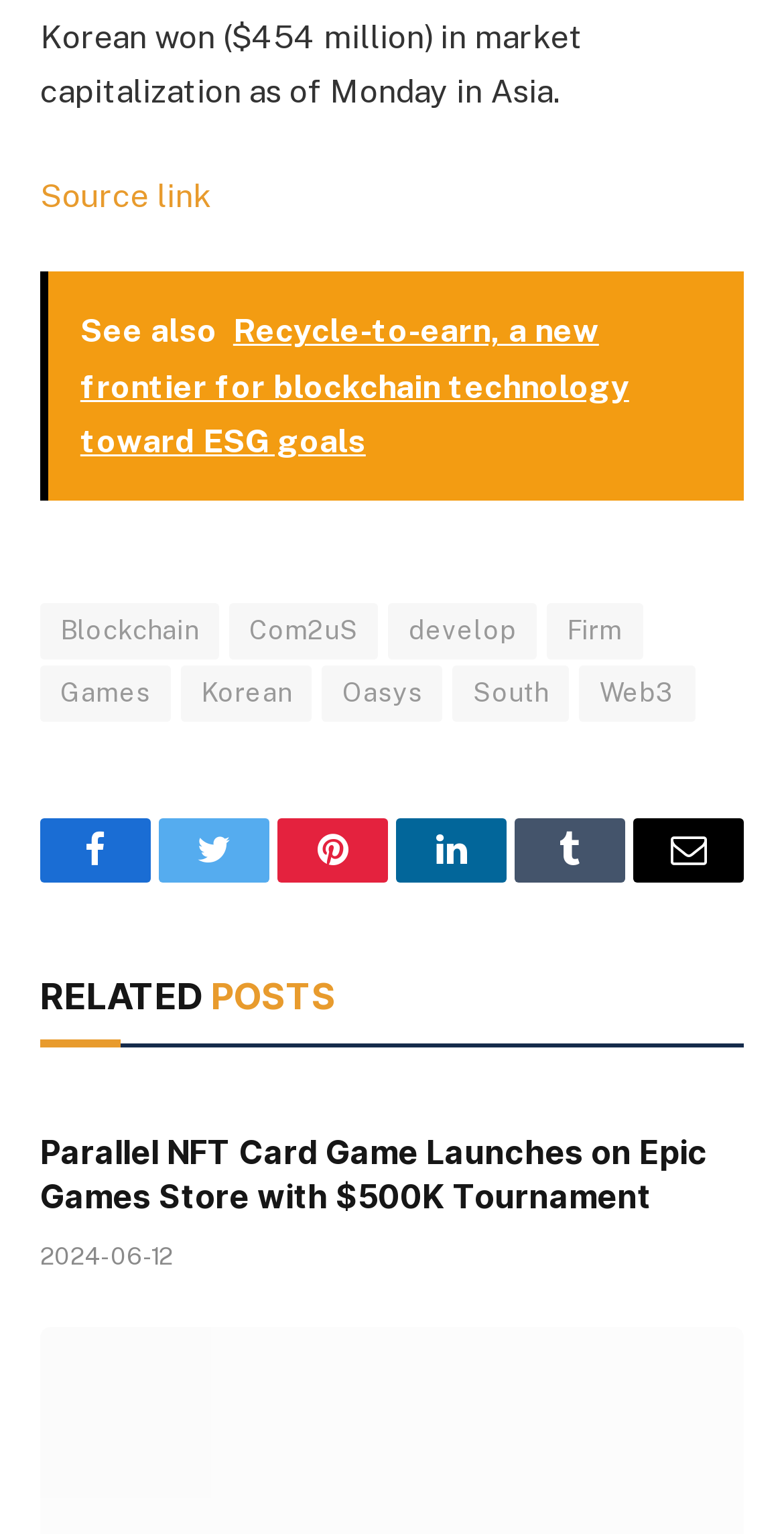Identify the bounding box for the UI element that is described as follows: "South".

[0.578, 0.434, 0.726, 0.47]